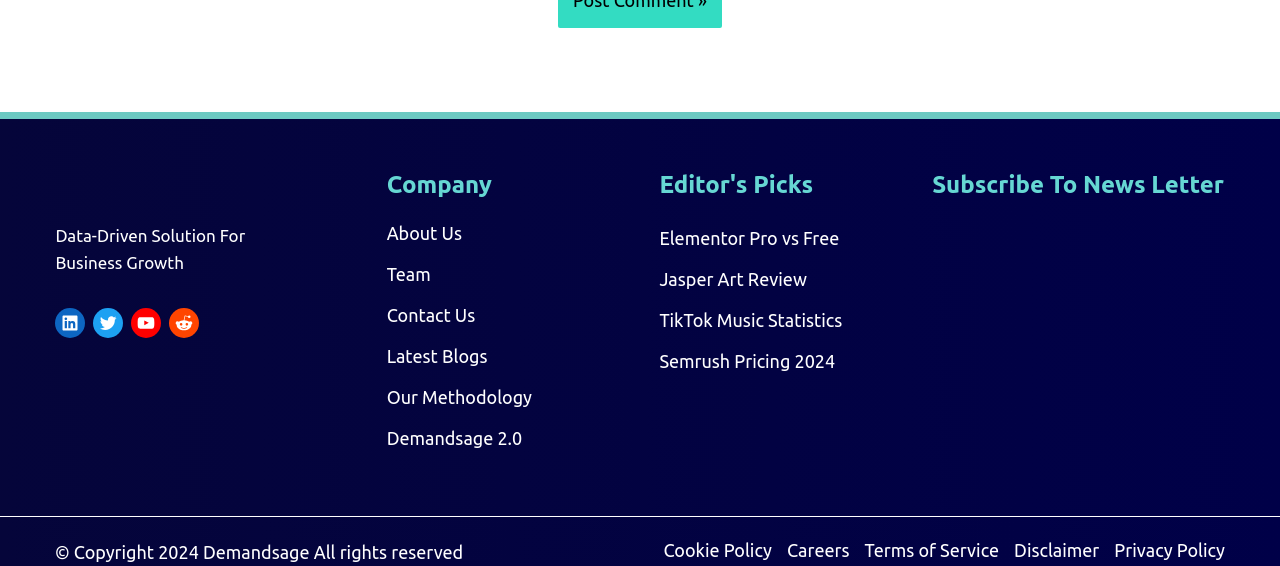Identify the bounding box for the UI element described as: "parent_node: Demandsage 2.0 aria-label="Demandsage 2.0"". The coordinates should be four float numbers between 0 and 1, i.e., [left, top, right, bottom].

[0.302, 0.72, 0.408, 0.784]